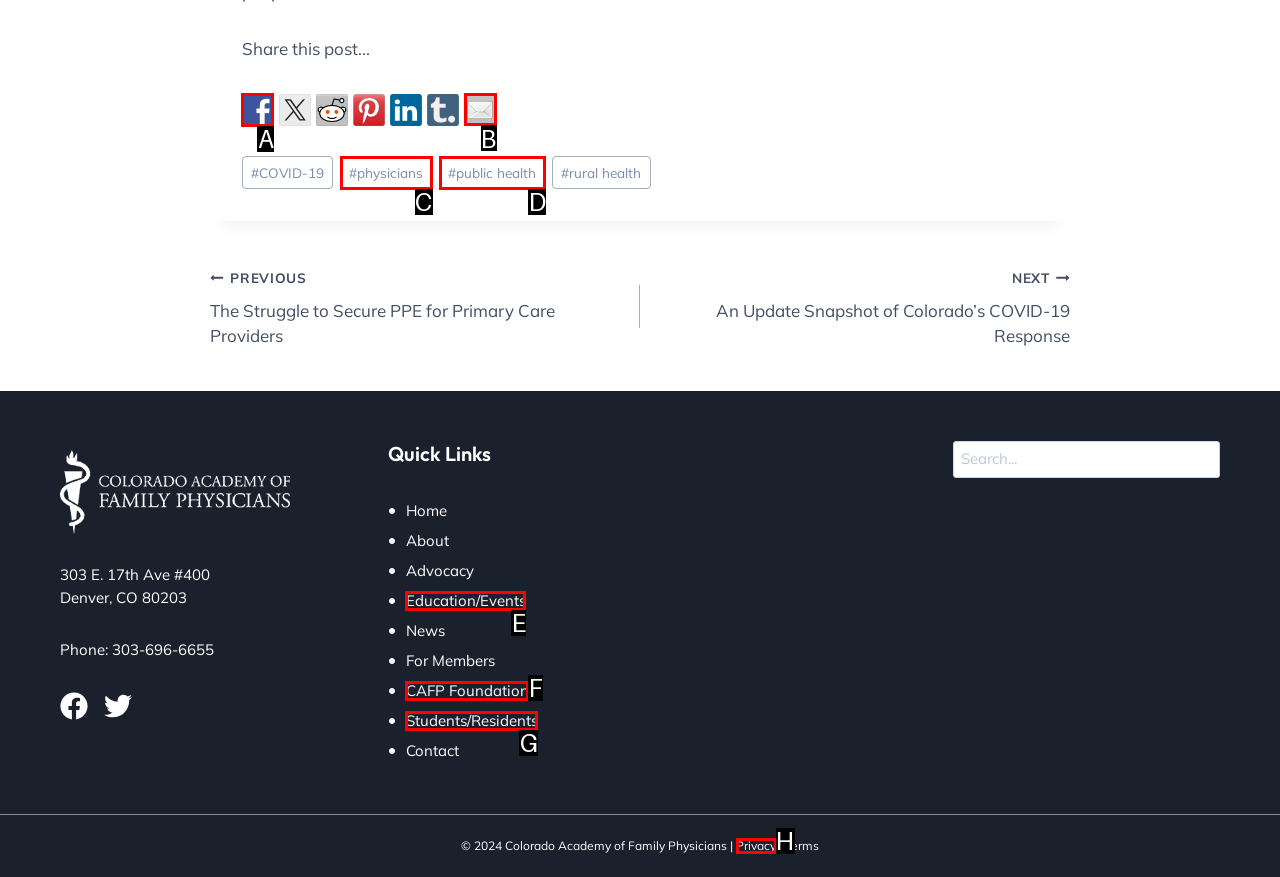Tell me which one HTML element I should click to complete the following task: Share this post on Facebook Answer with the option's letter from the given choices directly.

A